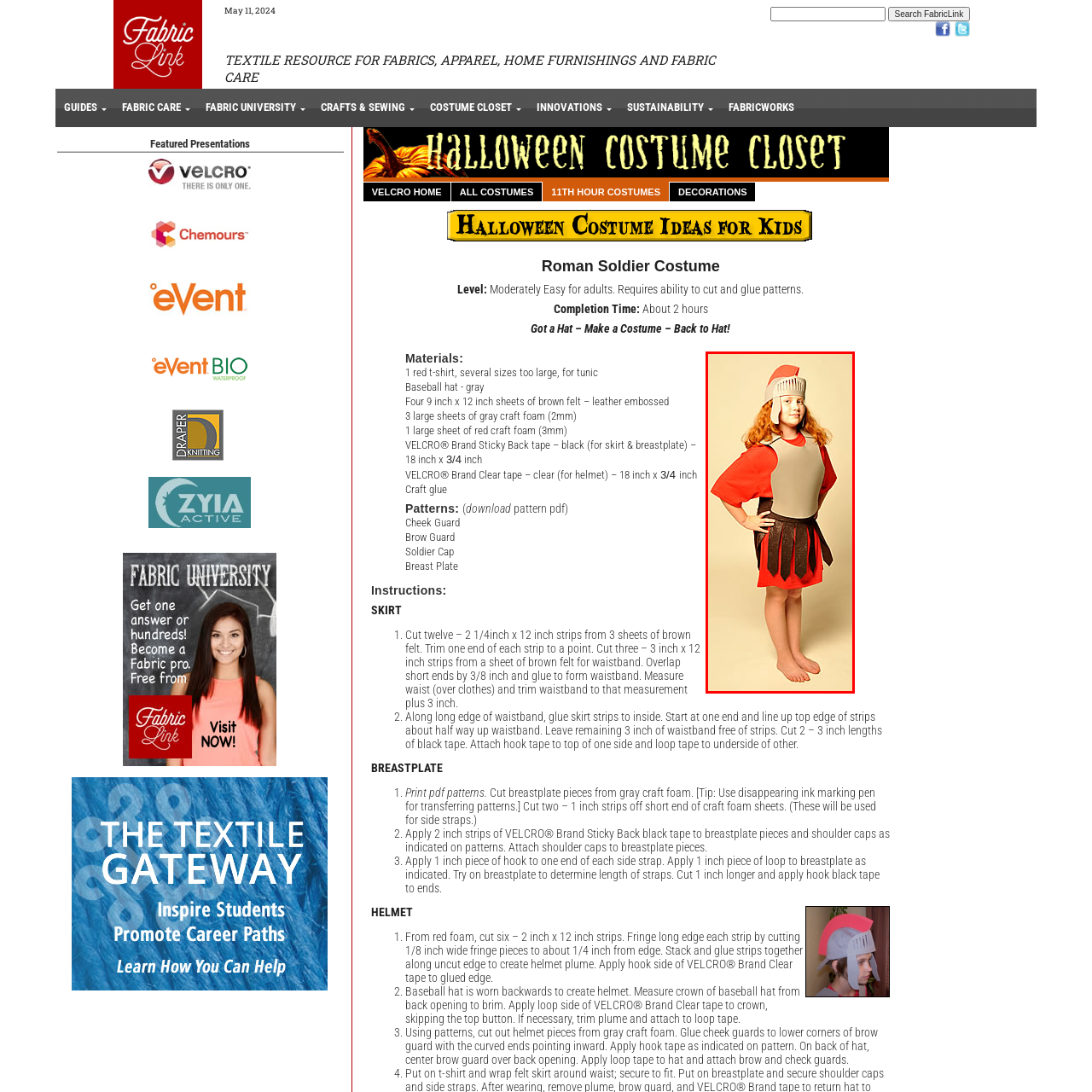Examine the image inside the red outline, What is the purpose of the breastplate?
 Answer with a single word or phrase.

Protective